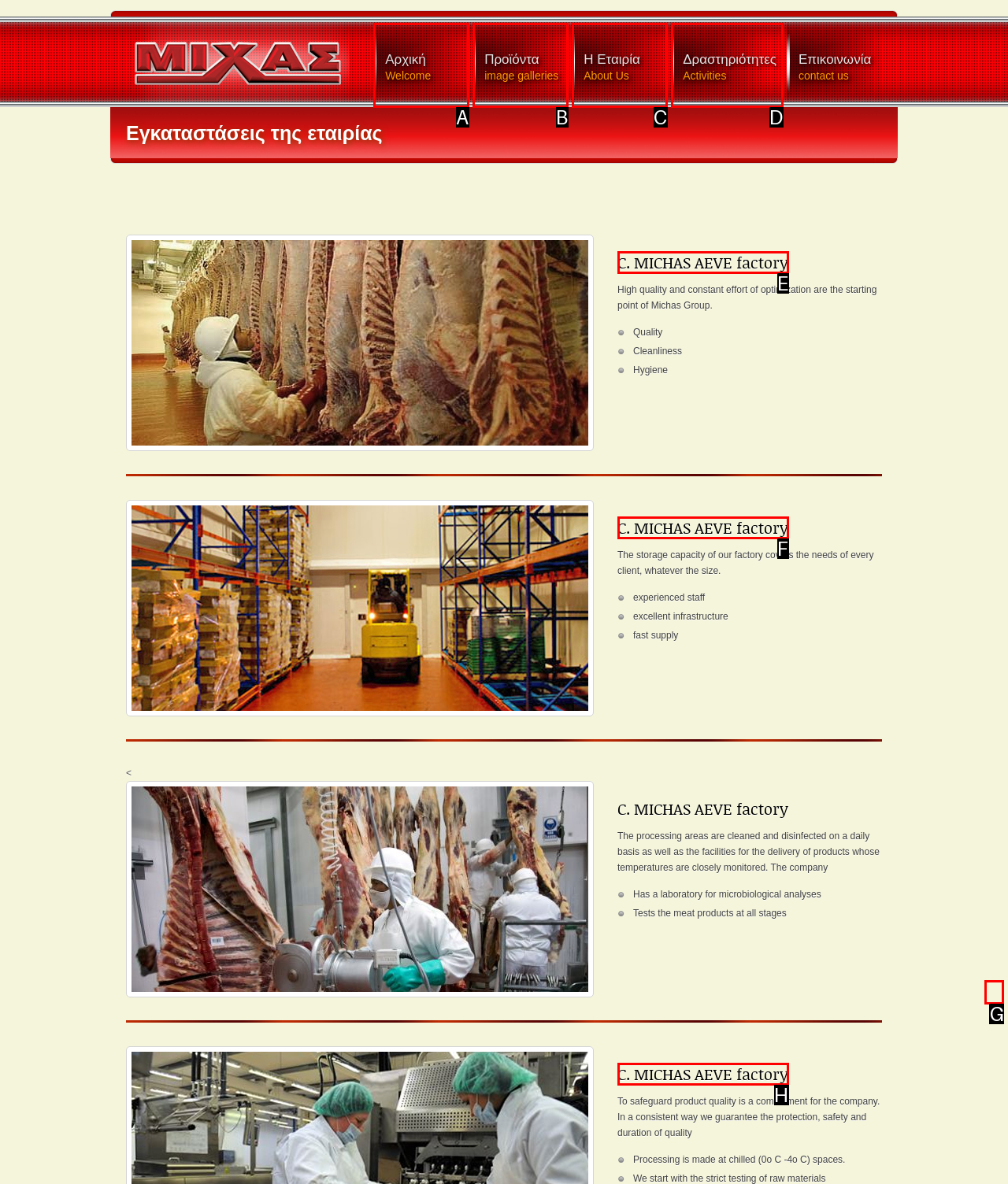Pick the right letter to click to achieve the task: Scroll back to top
Answer with the letter of the correct option directly.

G